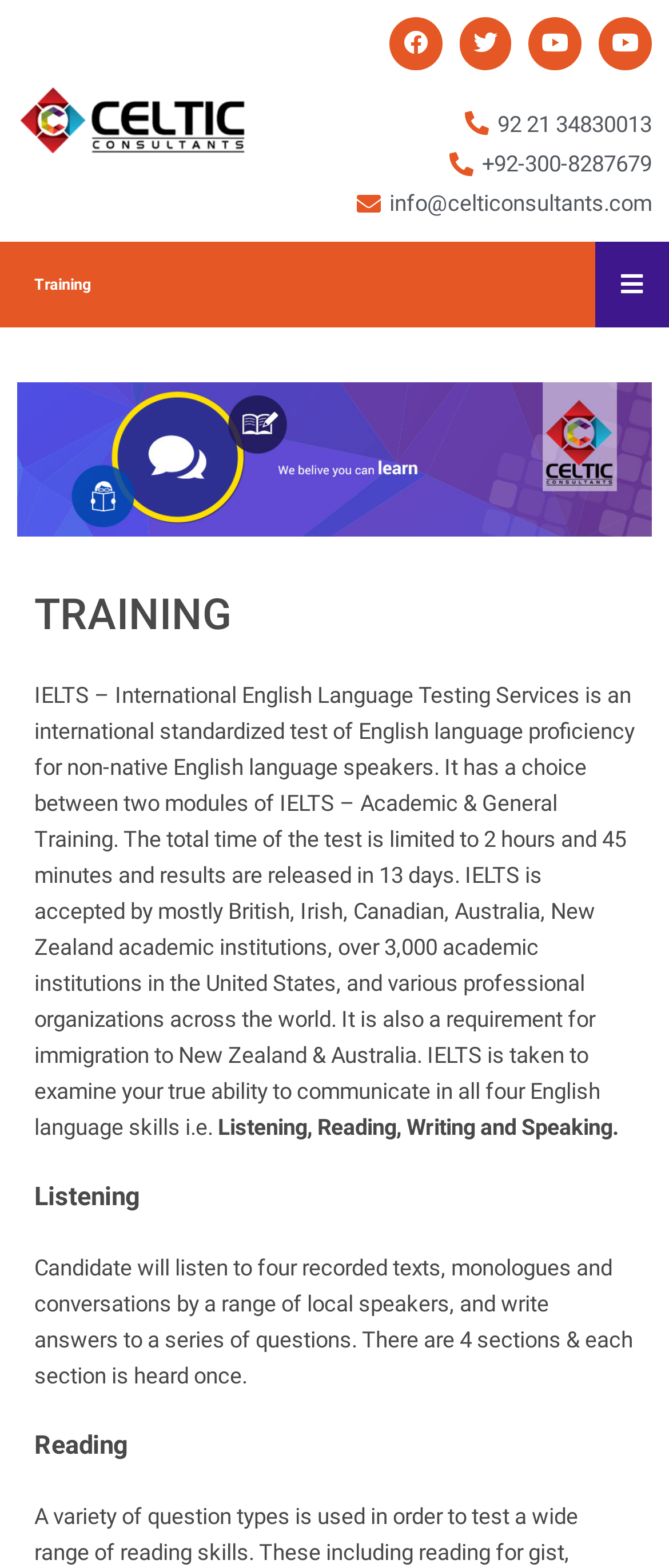Find the bounding box of the UI element described as follows: "Humberger Toggle Menu".

[0.89, 0.154, 1.0, 0.209]